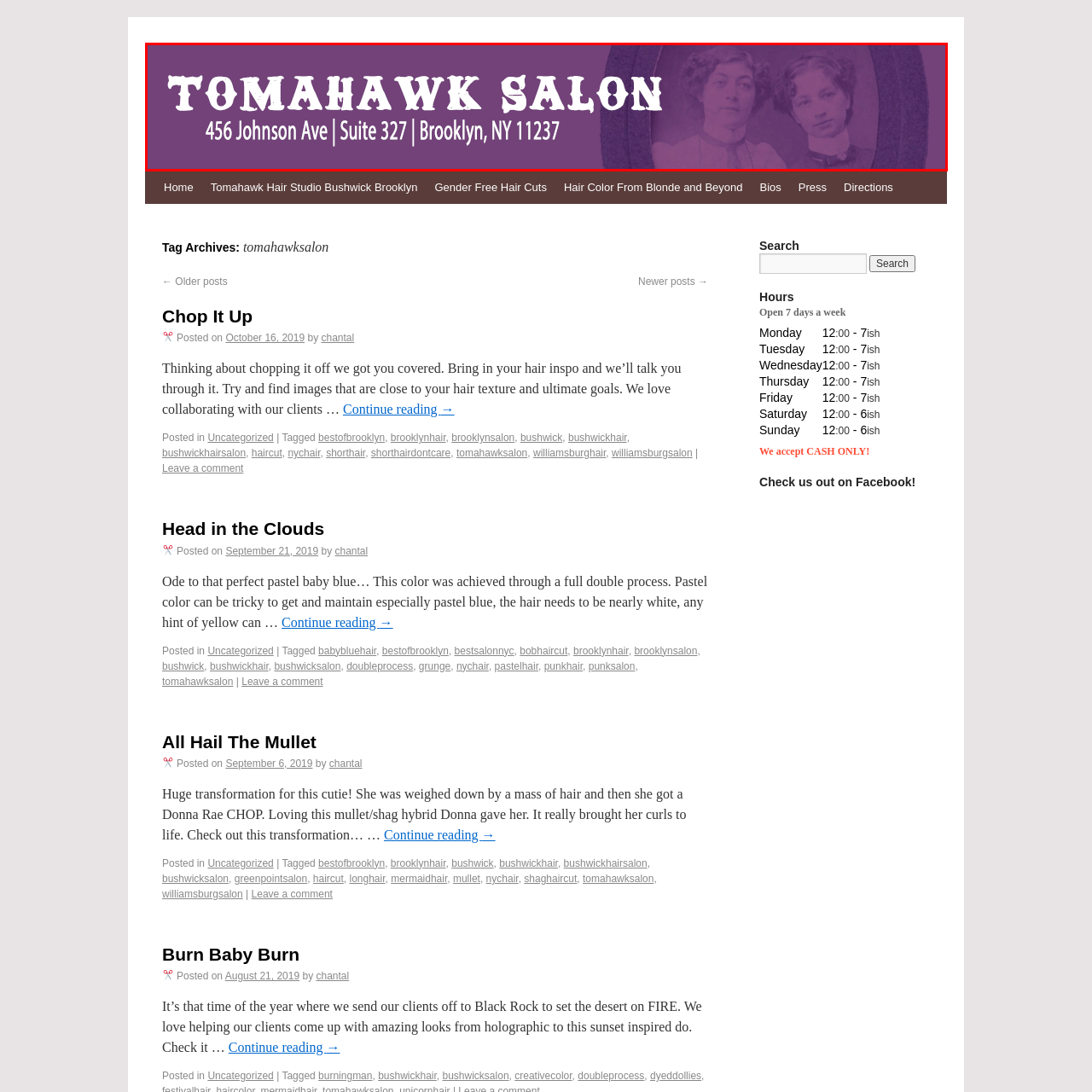Pay attention to the section of the image delineated by the white outline and provide a detailed response to the subsequent question, based on your observations: 
What is the dominant color of the background?

The background of the image is adorned in a rich purple hue, which adds an artistic flair to the overall aesthetic of the branding design.